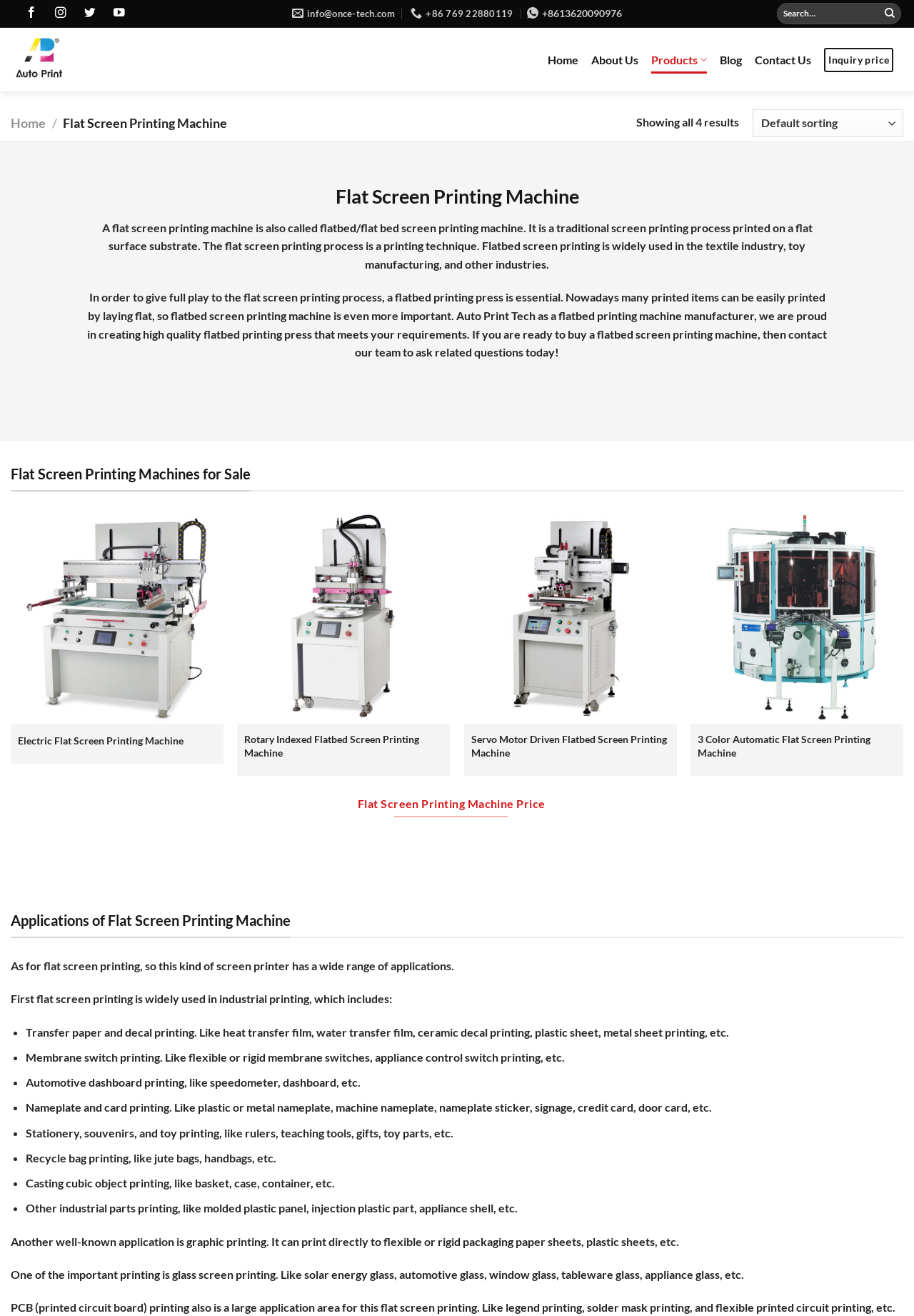What is the use of a flat screen printing machine in the automotive industry?
Refer to the screenshot and respond with a concise word or phrase.

Dashboard printing